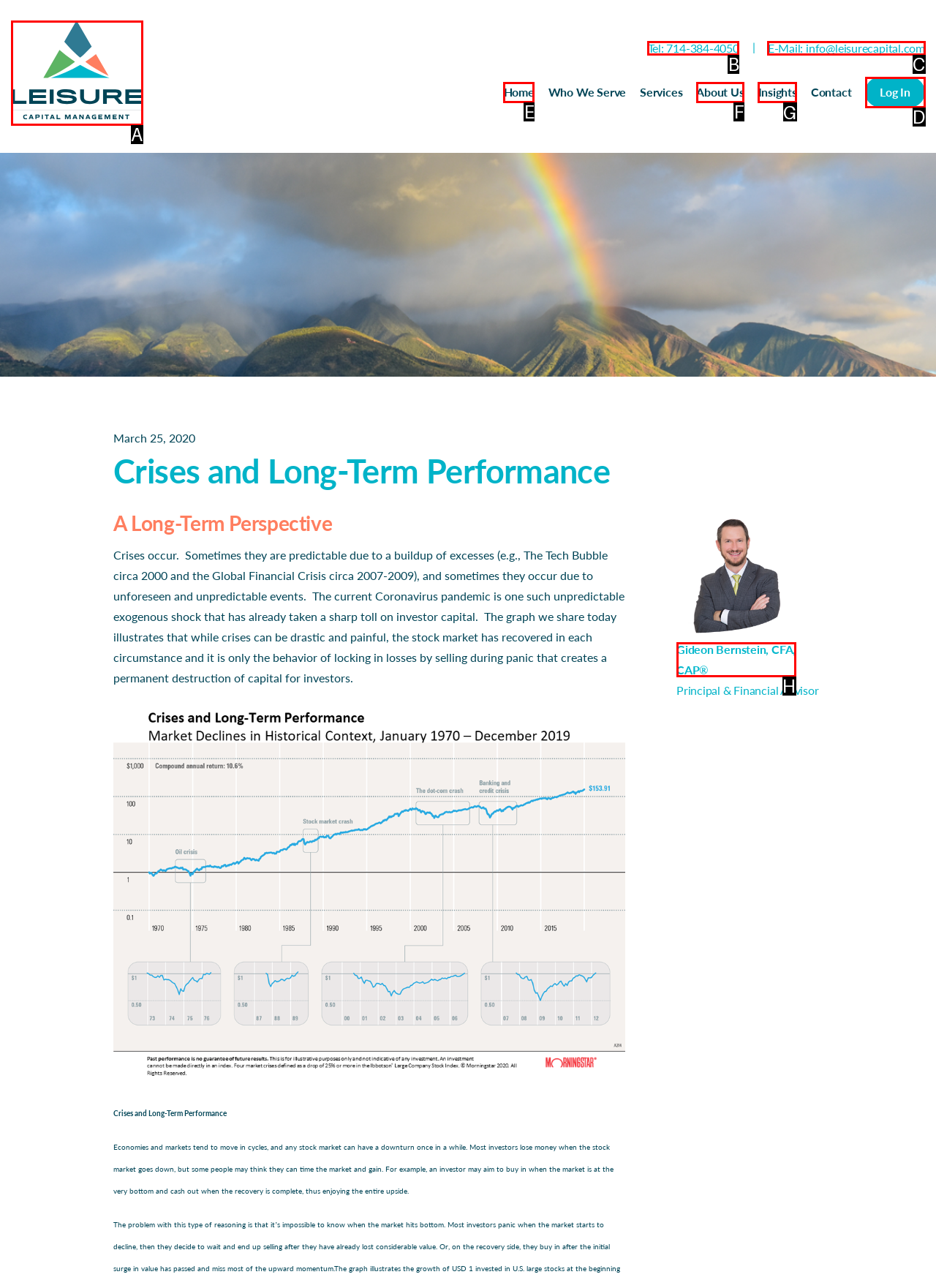Determine which option should be clicked to carry out this task: View the 'Insights' page
State the letter of the correct choice from the provided options.

G